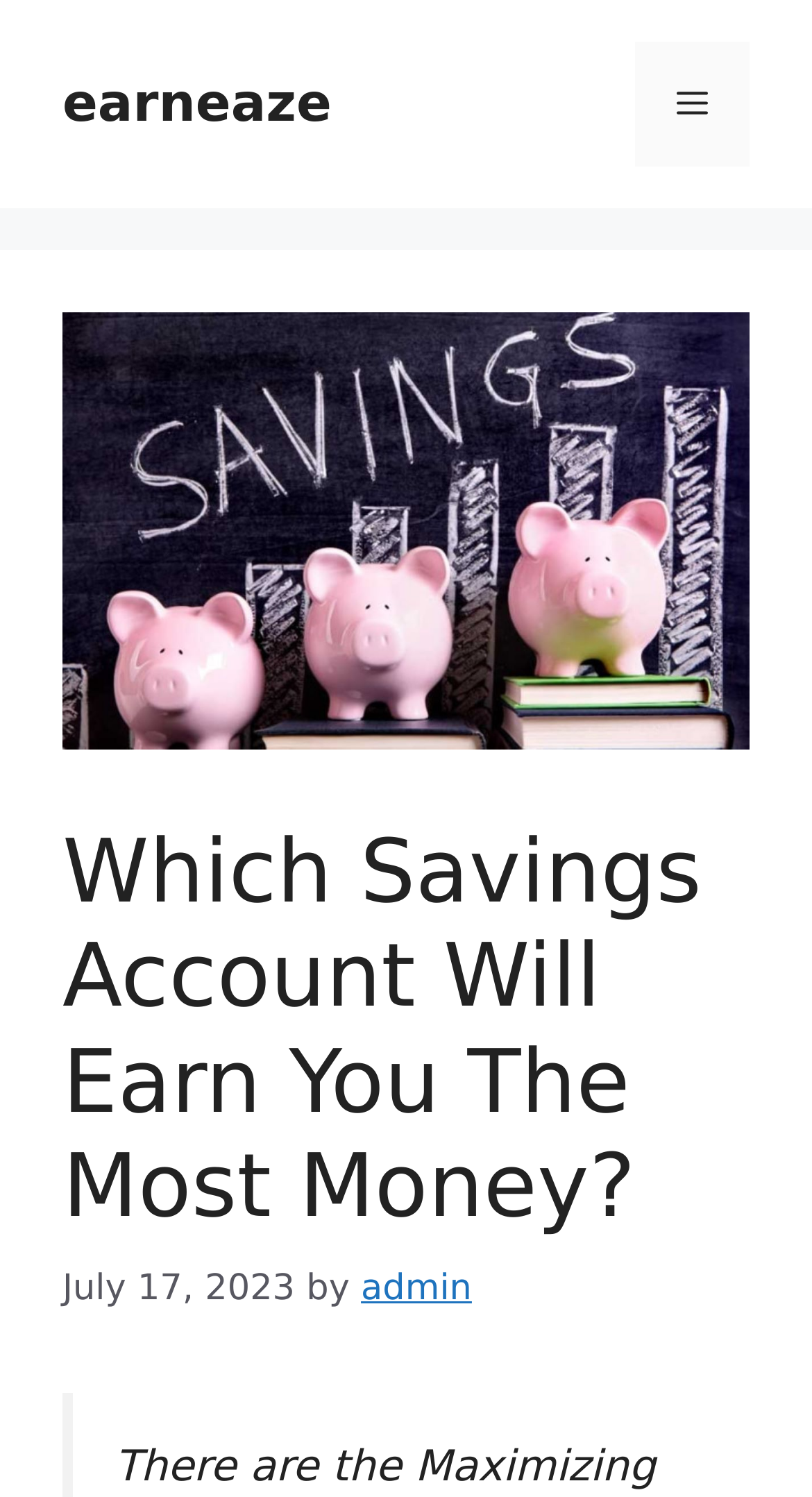Carefully examine the image and provide an in-depth answer to the question: What is the name of the website?

I determined the answer by looking at the banner element at the top of the webpage, which contains a link with the text 'earneaze'.